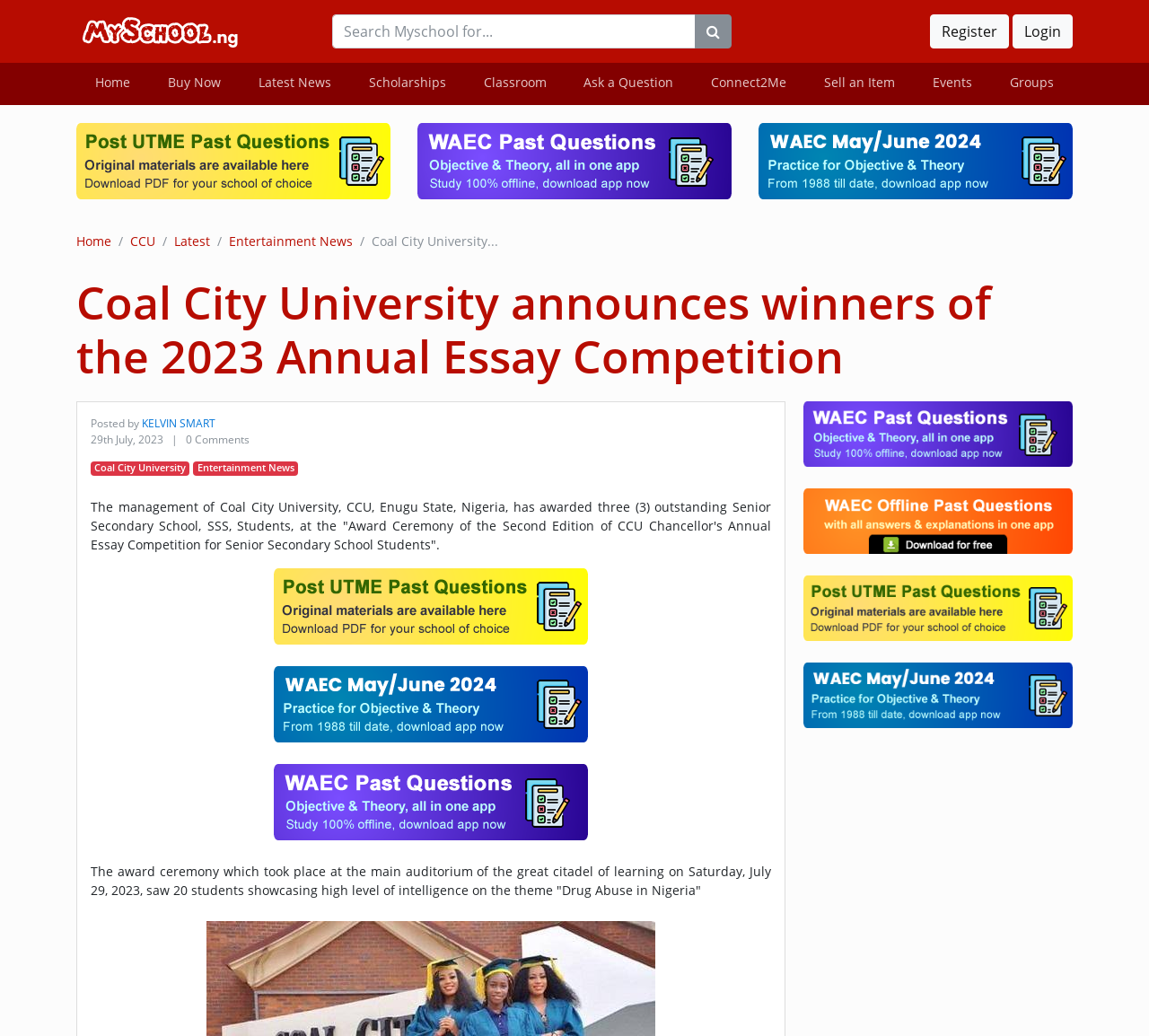Identify the bounding box coordinates necessary to click and complete the given instruction: "Register".

[0.809, 0.014, 0.878, 0.047]